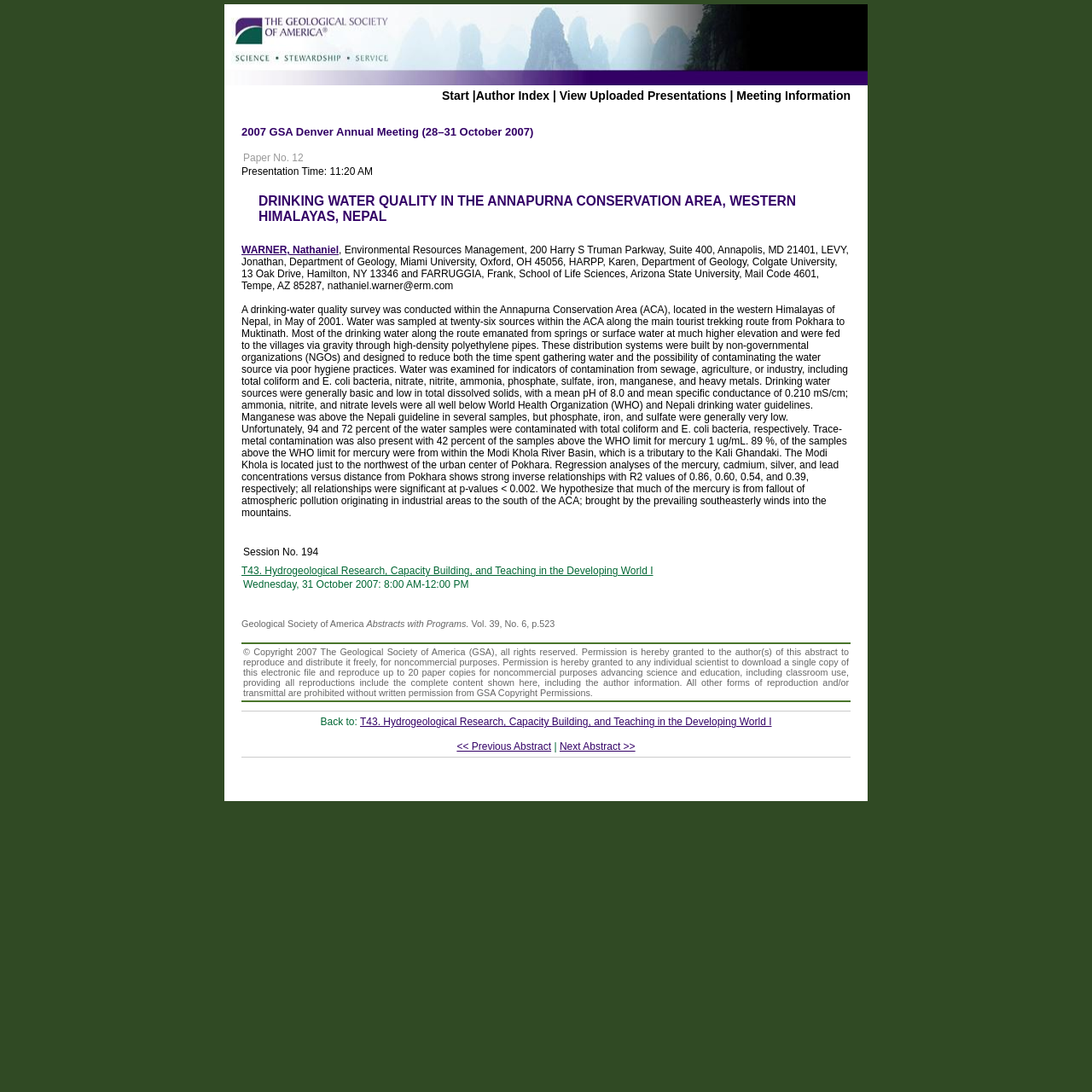Given the element description "Author Index", identify the bounding box of the corresponding UI element.

[0.436, 0.081, 0.503, 0.094]